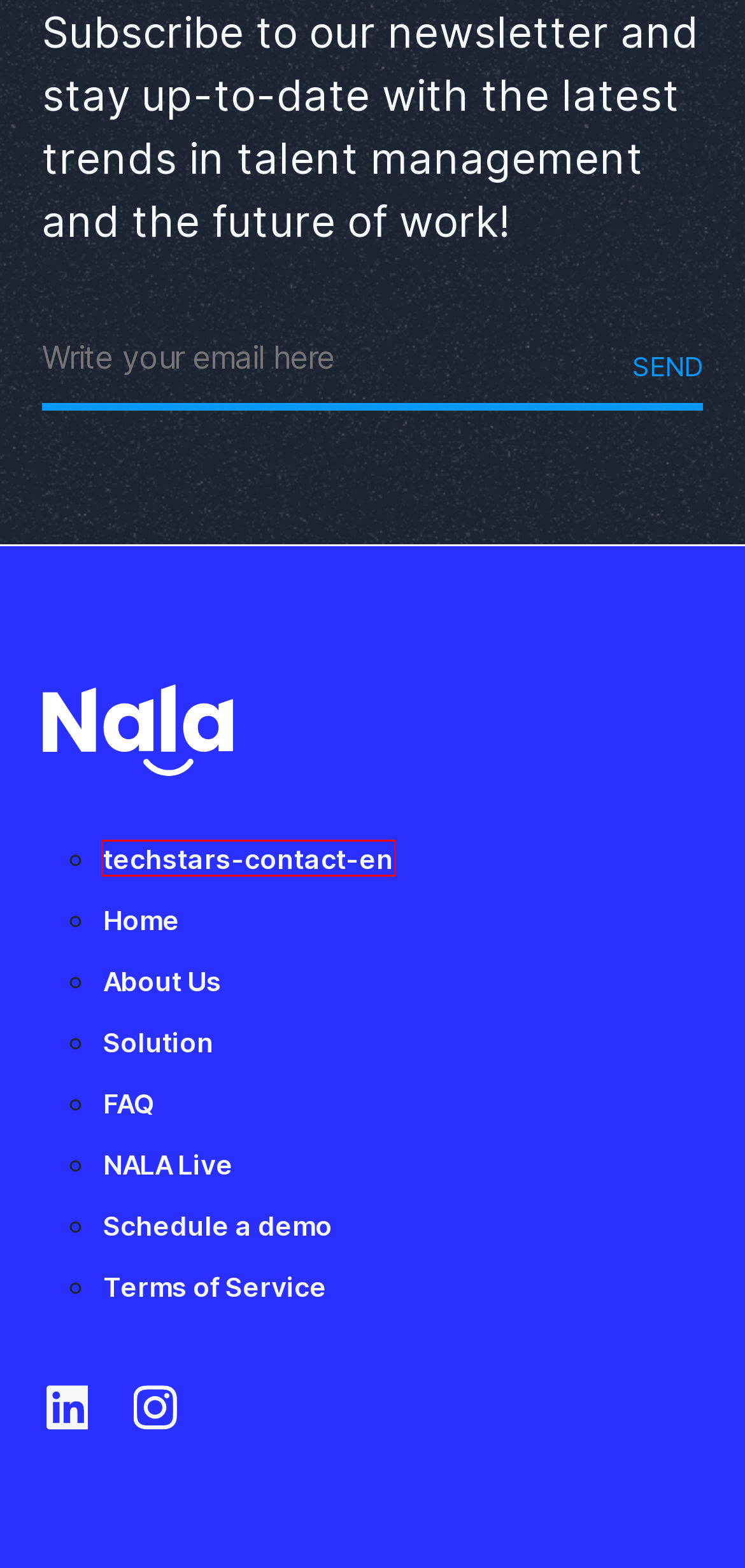You have received a screenshot of a webpage with a red bounding box indicating a UI element. Please determine the most fitting webpage description that matches the new webpage after clicking on the indicated element. The choices are:
A. NALA Live - NALA
B. Nala
C. NALA
D. Solution - NALA
E. FAQ - NALA
F. techstars-contact-en - NALA
G. Terms of Service - NALA
H. Schedule a demo - NALA

F